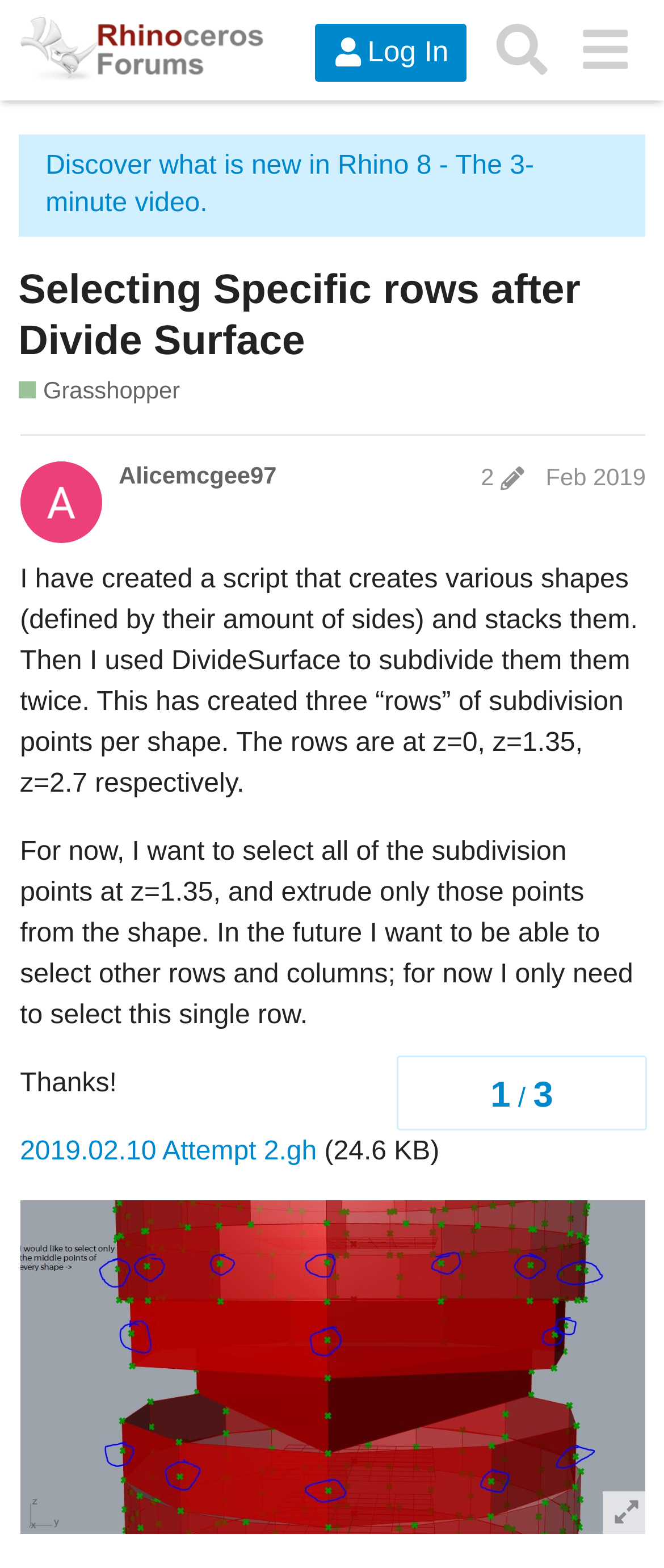Can you identify the bounding box coordinates of the clickable region needed to carry out this instruction: 'Download the file '2019.02.10 Attempt 2.gh''? The coordinates should be four float numbers within the range of 0 to 1, stated as [left, top, right, bottom].

[0.03, 0.725, 0.477, 0.744]